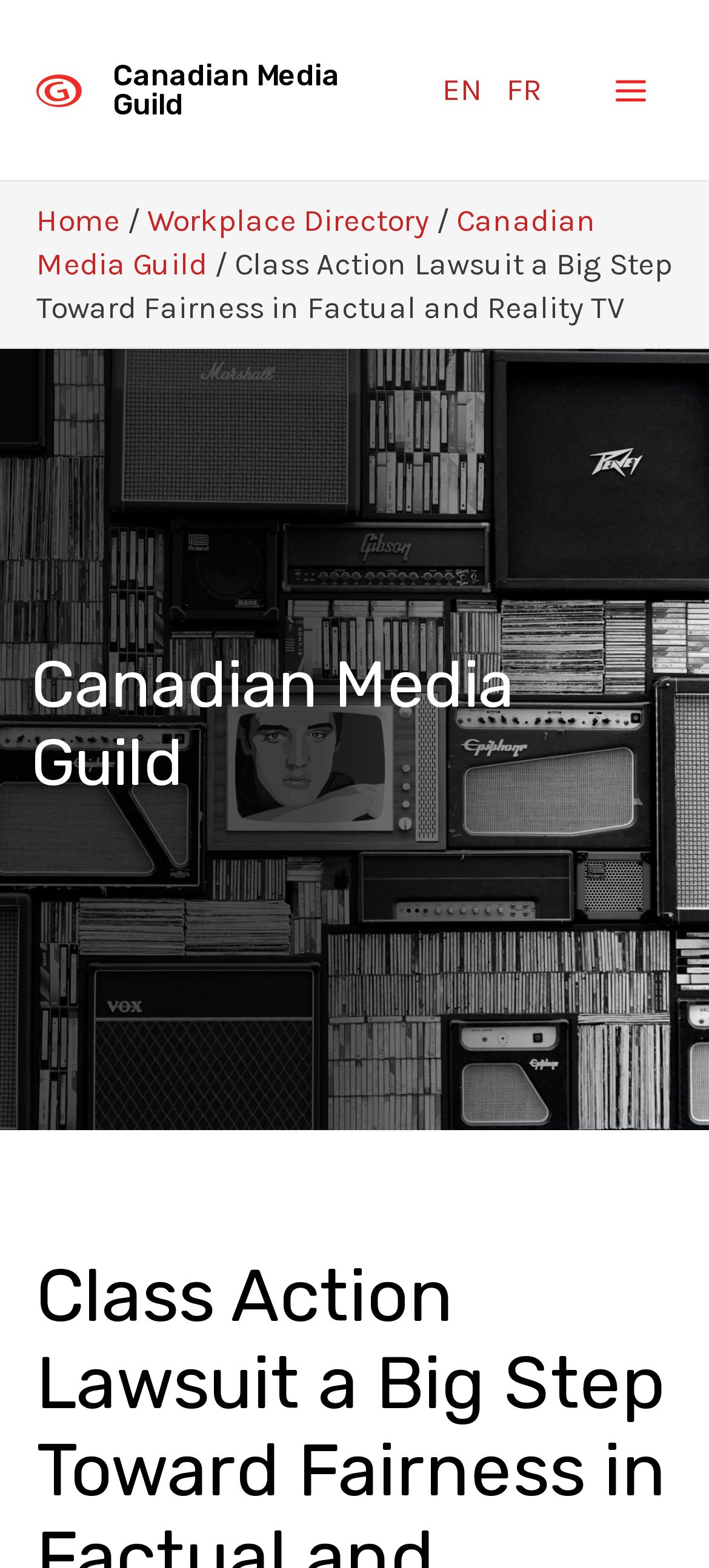Determine the bounding box coordinates of the clickable region to carry out the instruction: "Click the CMG Logo".

[0.051, 0.044, 0.115, 0.067]